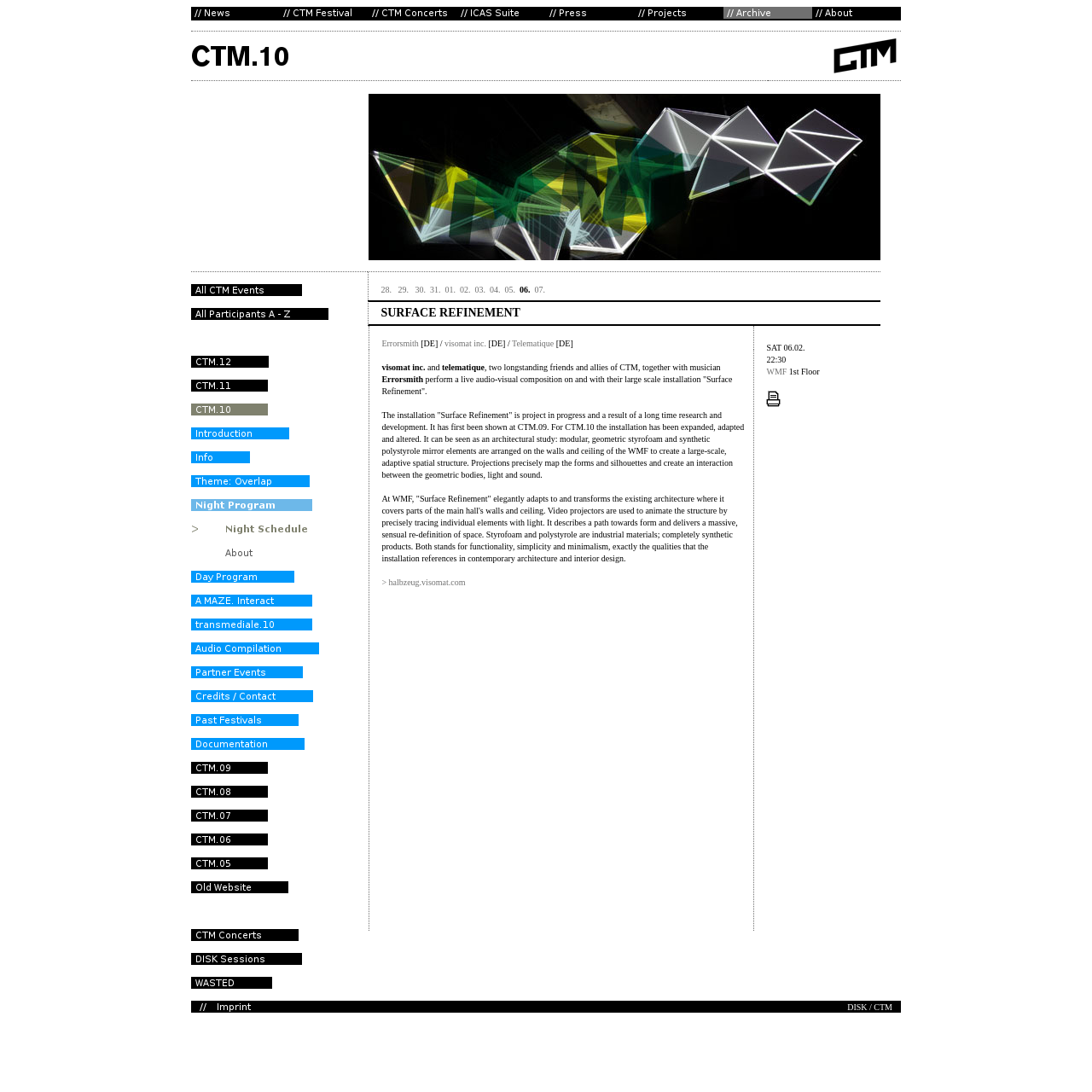Determine the bounding box coordinates of the UI element described by: "alt="Archive" name="img7_5fdd_6"".

[0.662, 0.01, 0.744, 0.019]